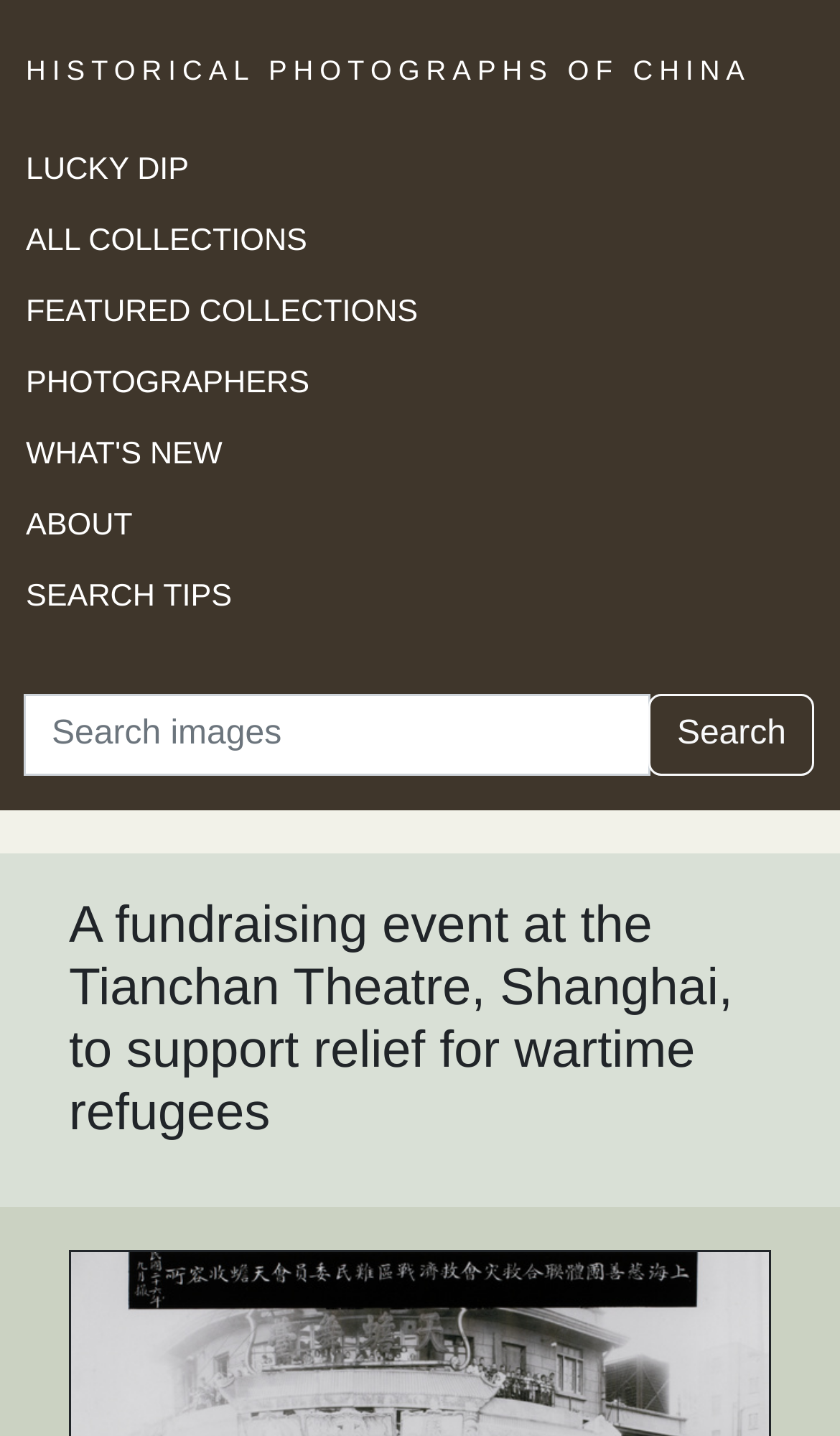What is the name of the theatre mentioned?
Analyze the image and provide a thorough answer to the question.

By looking at the heading element, I found the text 'A fundraising event at the Tianchan Theatre, Shanghai, to support relief for wartime refugees', which mentions the name of the theatre as Tianchan Theatre.